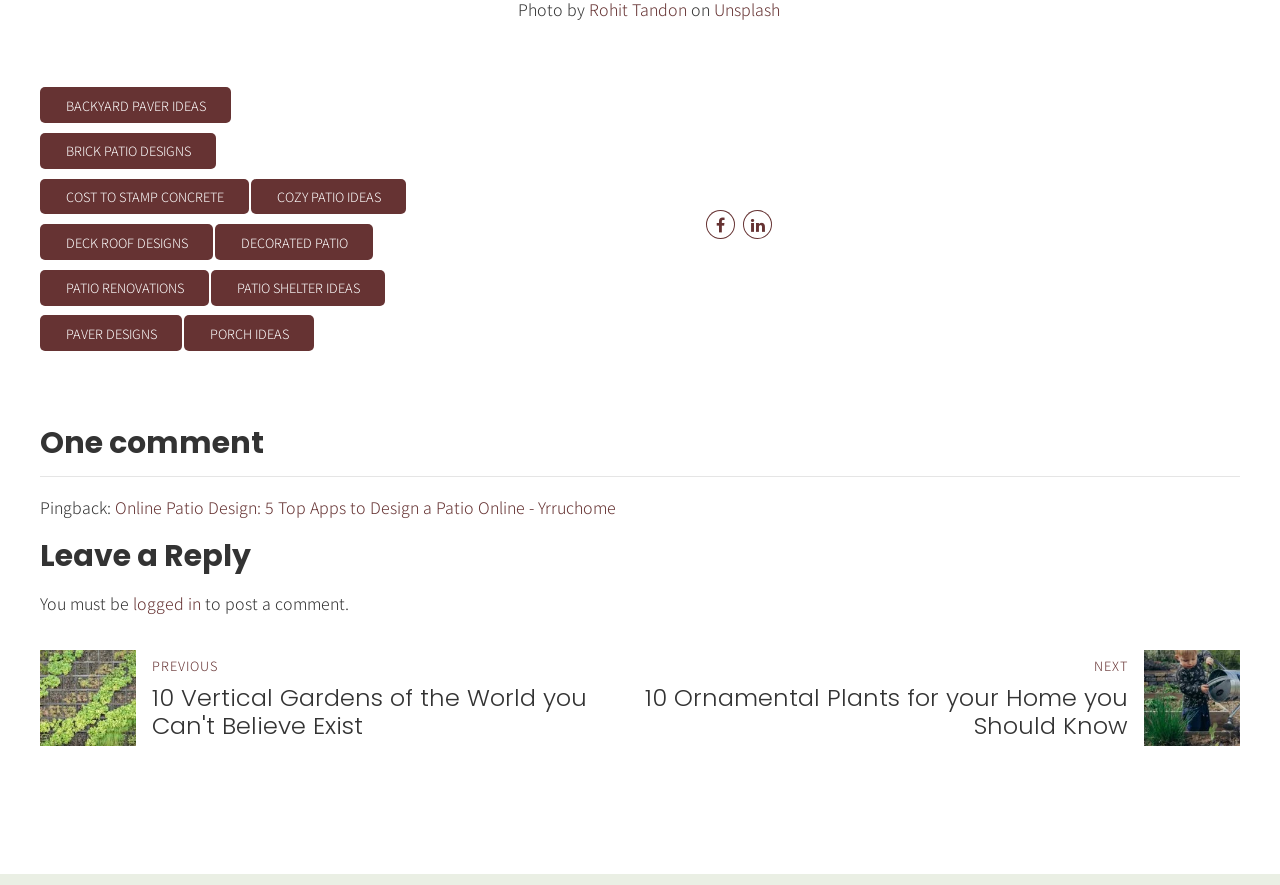Identify the bounding box coordinates of the element that should be clicked to fulfill this task: "create an account". The coordinates should be provided as four float numbers between 0 and 1, i.e., [left, top, right, bottom].

None